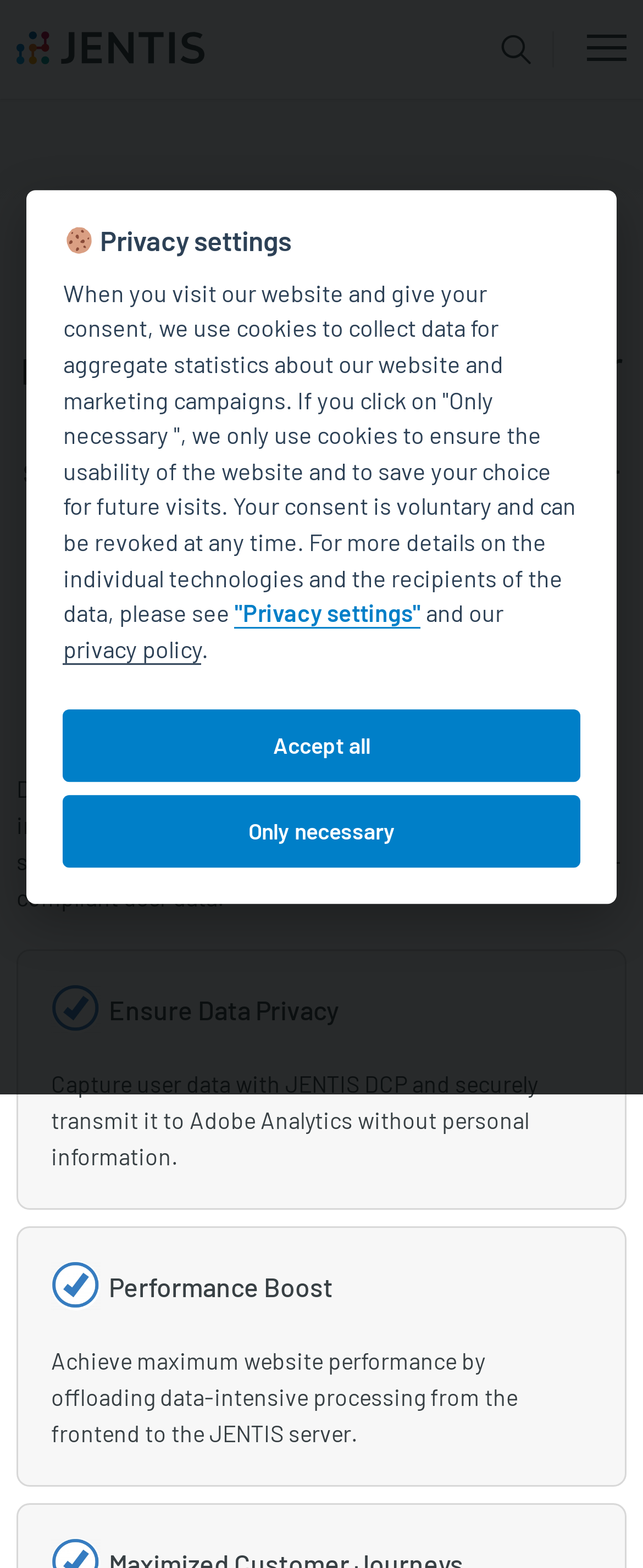Show the bounding box coordinates for the element that needs to be clicked to execute the following instruction: "Visit the Blog". Provide the coordinates in the form of four float numbers between 0 and 1, i.e., [left, top, right, bottom].

[0.128, 0.437, 0.21, 0.457]